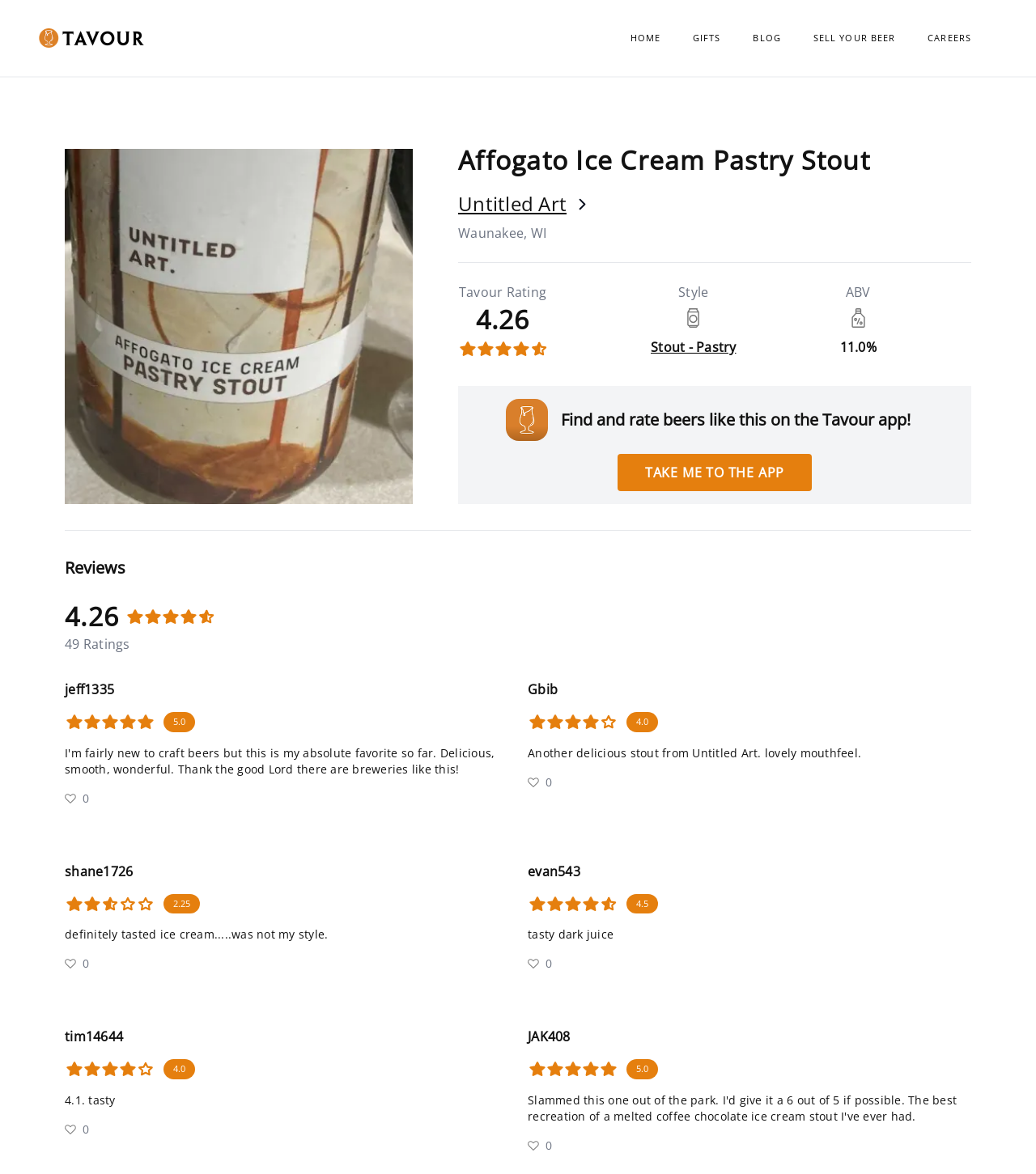Identify the bounding box coordinates for the region of the element that should be clicked to carry out the instruction: "Click on the 'Home' link". The bounding box coordinates should be four float numbers between 0 and 1, i.e., [left, top, right, bottom].

None